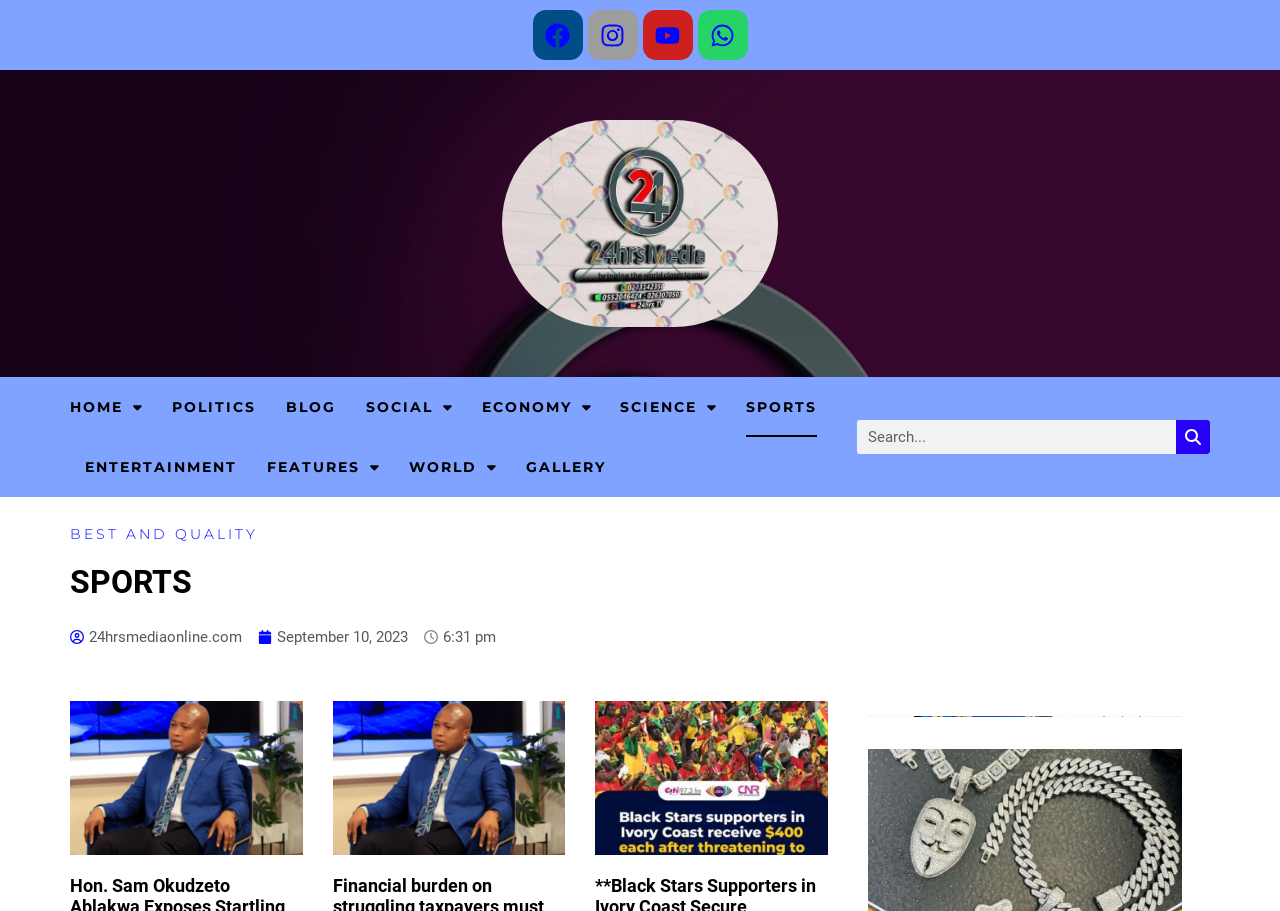What type of content does this website provide?
Examine the image and give a concise answer in one word or a short phrase.

News